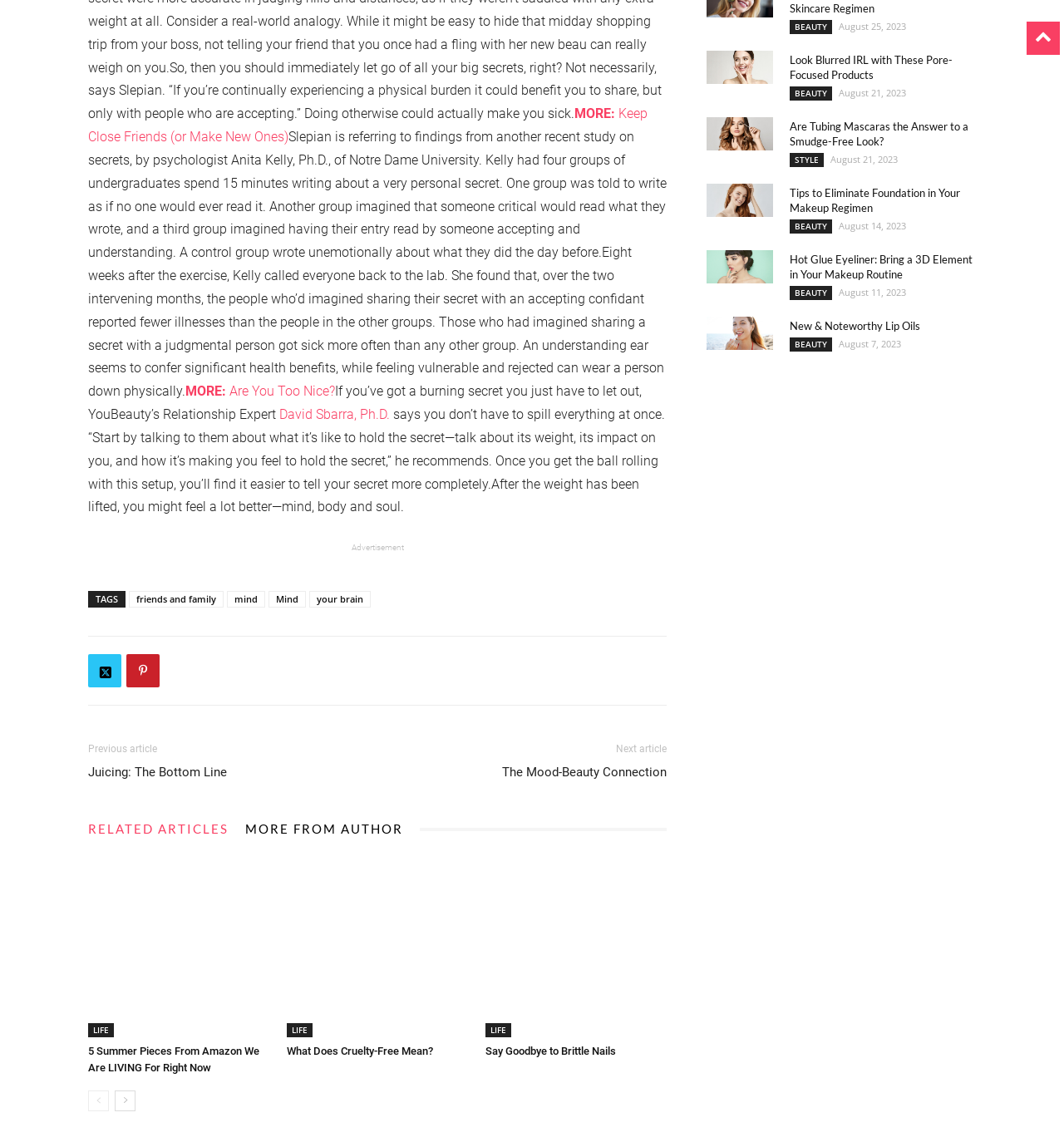Who is the Relationship Expert mentioned in the article?
Answer the question with just one word or phrase using the image.

David Sbarra, Ph.D.